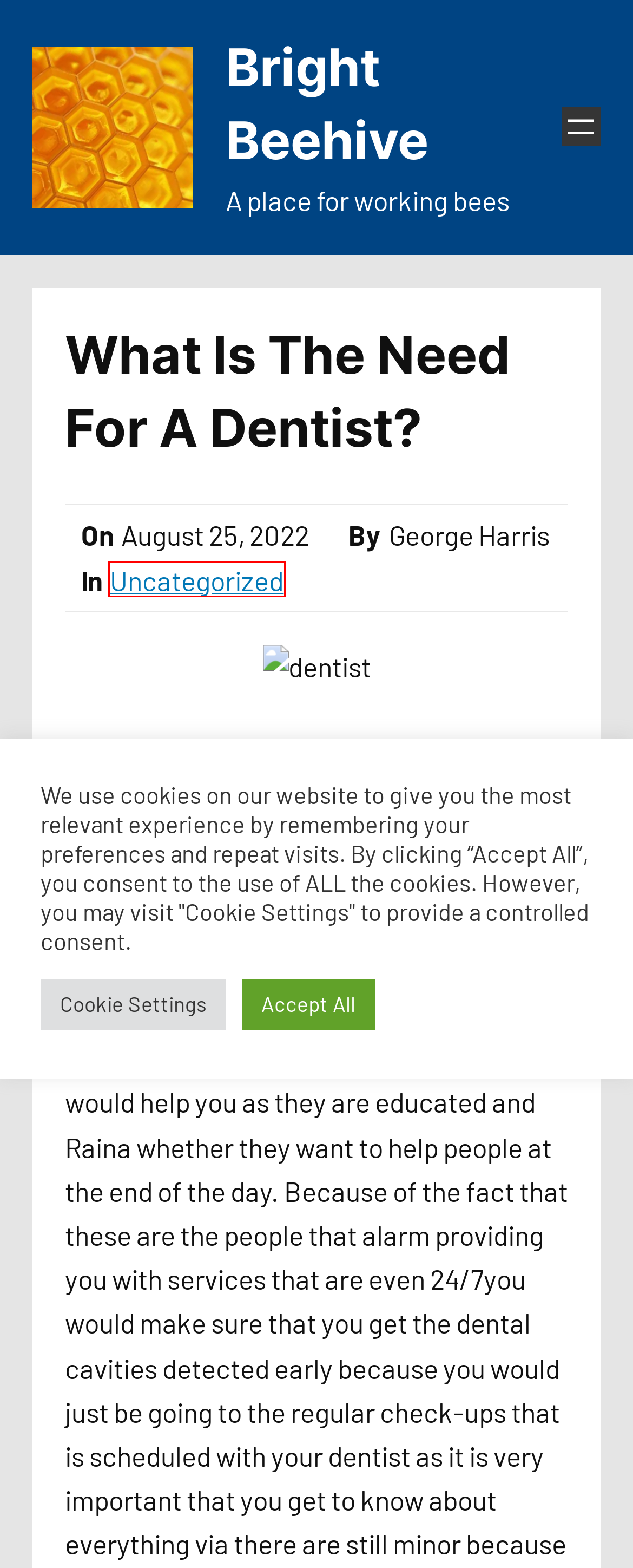You are provided with a screenshot of a webpage where a red rectangle bounding box surrounds an element. Choose the description that best matches the new webpage after clicking the element in the red bounding box. Here are the choices:
A. June 2023 - Bright Beehive
B. Best Cosmetic Dentist & Dental Payment Plan Cleveland
C. Bright Beehive - A place for working bees
D. December 2022 - Bright Beehive
E. January 2024 - Bright Beehive
F. July 2022 - Bright Beehive
G. October 2022 - Bright Beehive
H. Uncategorized Archives - Bright Beehive

H